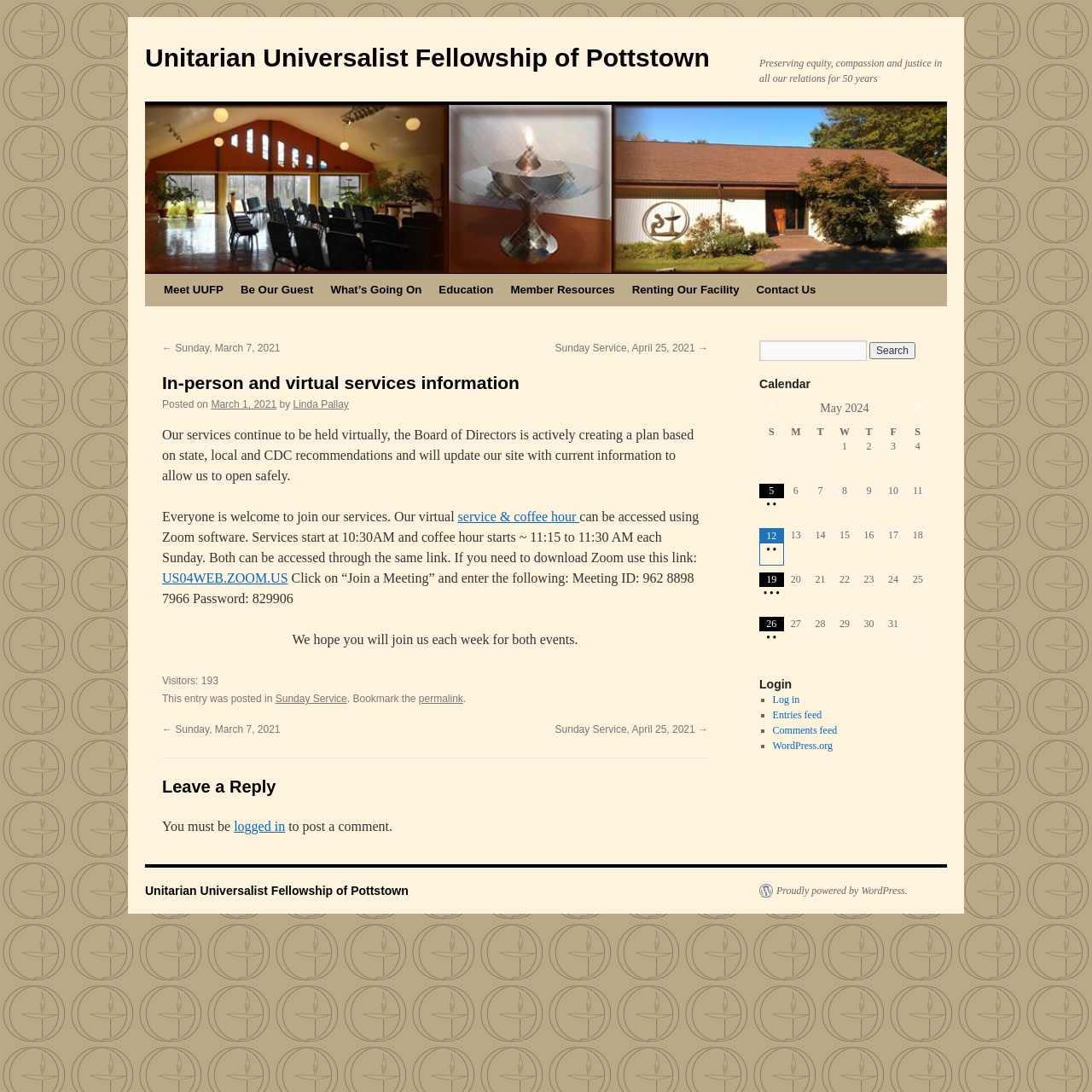Offer a meticulous description of the webpage's structure and content.

The webpage is about the Unitarian Universalist Fellowship of Pottstown, providing information on their in-person and virtual services. At the top, there is a logo and a link to the fellowship's homepage. Below the logo, there is a brief description of the fellowship's mission, "Preserving equity, compassion and justice in all our relations for 50 years."

The main navigation menu is located below the description, with links to various sections of the website, including "Meet UUFP", "Be Our Guest", "What's Going On", "Education", "Member Resources", and "Renting Our Facility". 

The main content area is divided into two sections. On the left, there is a section with information about the fellowship's services, including a heading "In-person and virtual services information" and a paragraph explaining the current status of their services. Below this, there are links to previous and next Sunday services, as well as information on how to join their virtual services using Zoom software.

On the right, there is a complementary section with a search bar, a calendar, and a table displaying the dates of the month. The calendar section has buttons to navigate to previous and next months.

At the bottom of the page, there is a section with a heading "Leave a Reply" and a note that users must be logged in to post a comment.